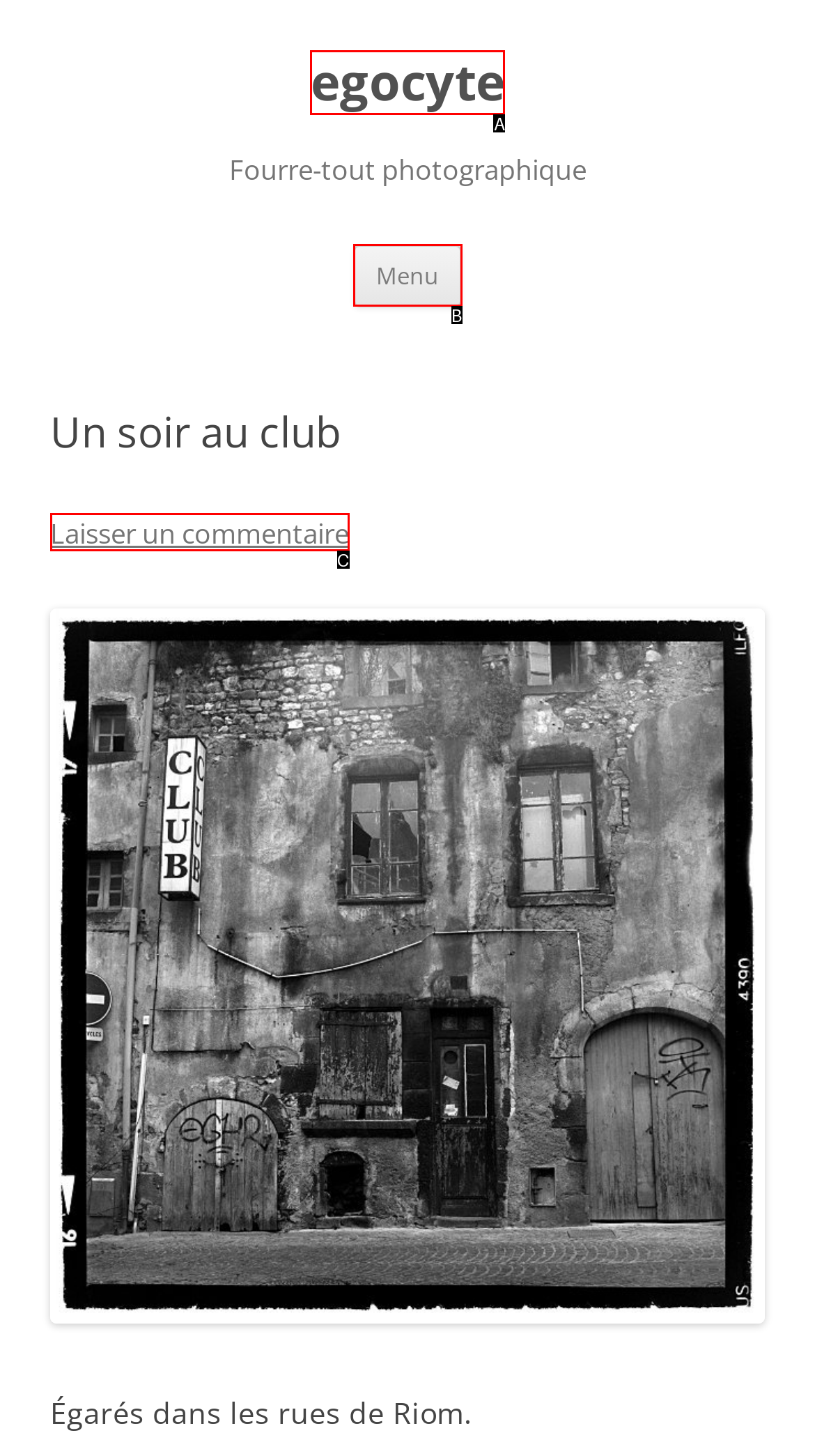Select the letter from the given choices that aligns best with the description: Laisser un commentaire. Reply with the specific letter only.

C